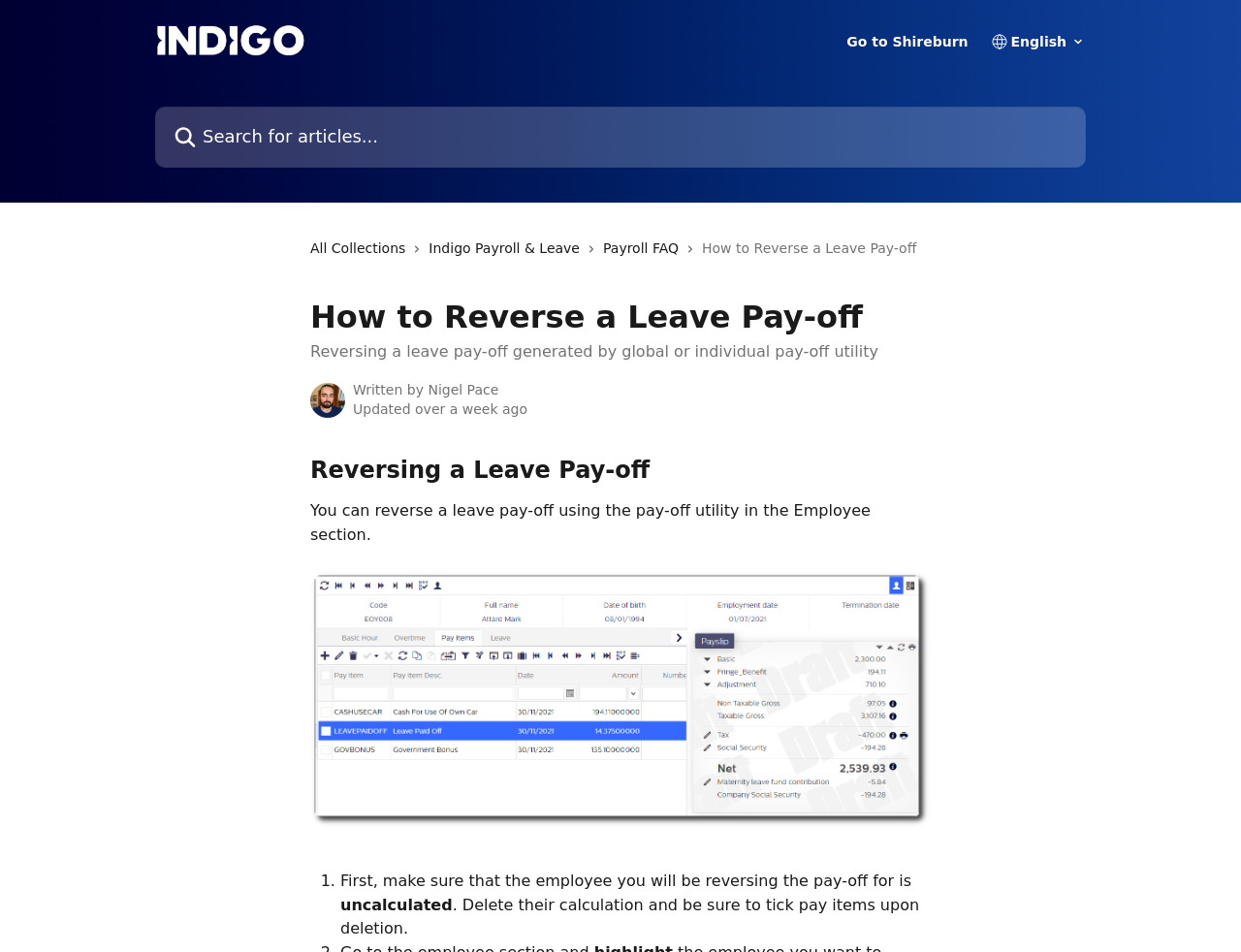Please determine the main heading text of this webpage.

Reversing a Leave Pay-off